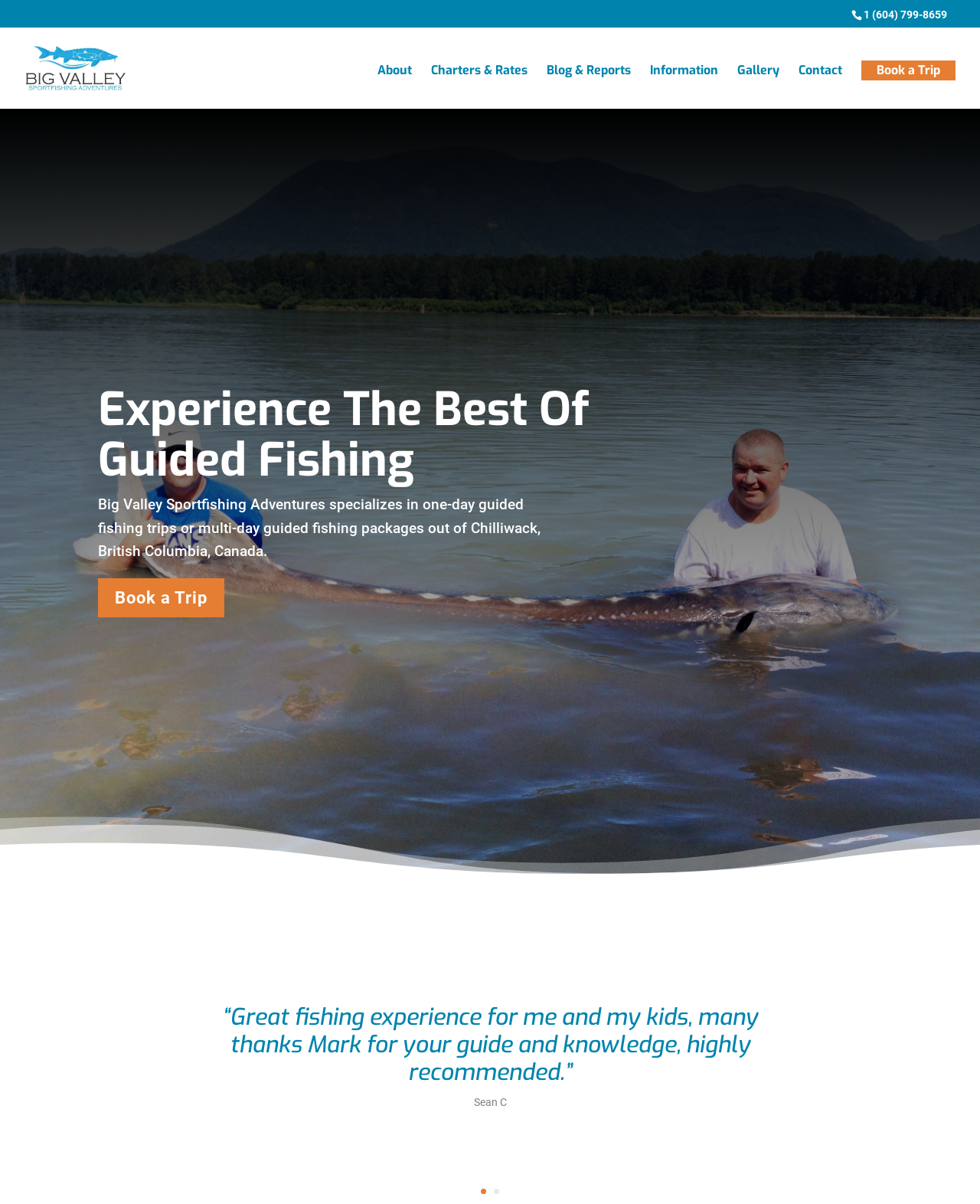Kindly determine the bounding box coordinates for the area that needs to be clicked to execute this instruction: "Call the phone number".

[0.881, 0.007, 0.966, 0.017]